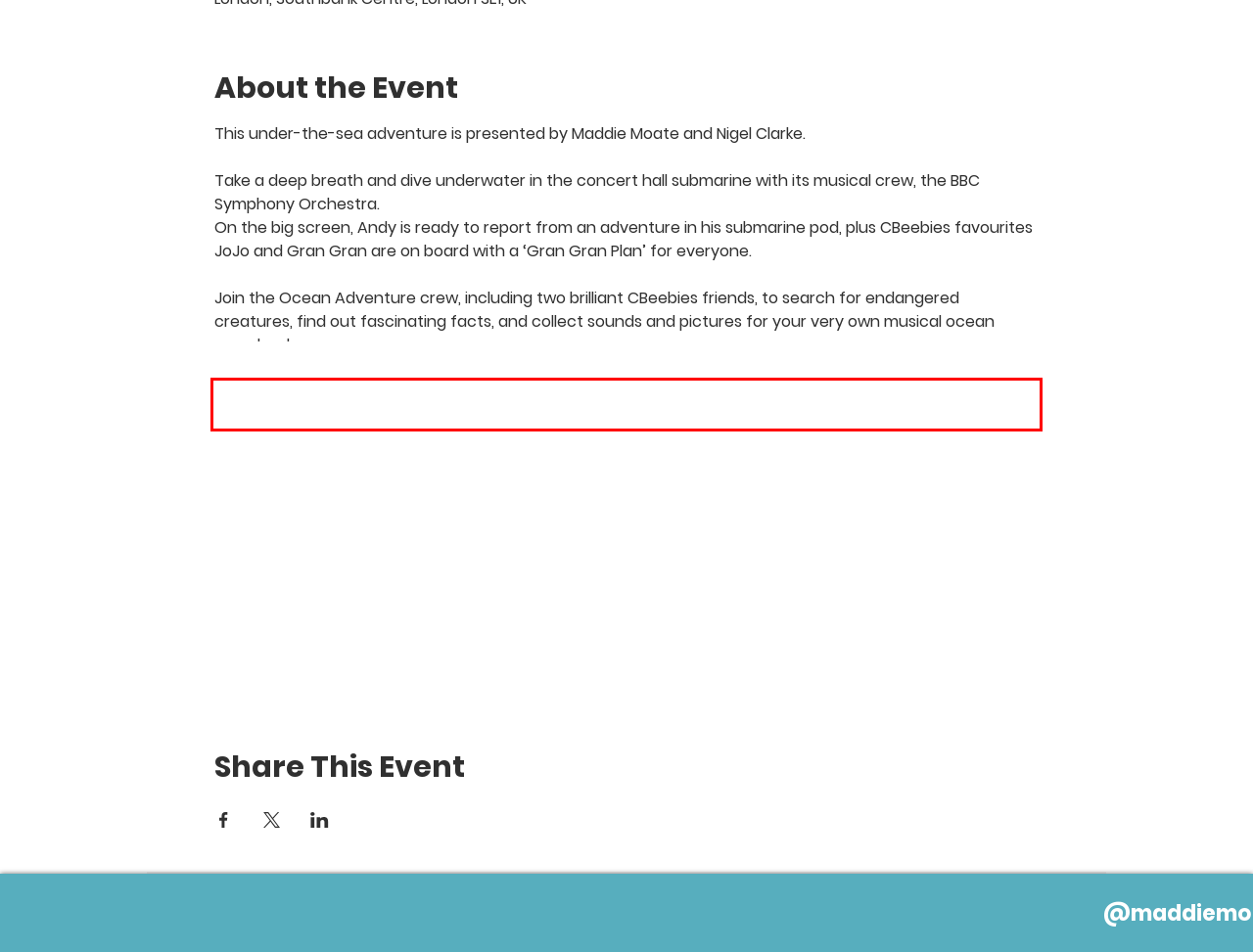Given a screenshot of a webpage, identify the red bounding box and perform OCR to recognize the text within that box.

A magical multi-media event featuring CBeebies theme tunes, orchestral treats, live action film, animation and a few surprises along the way.